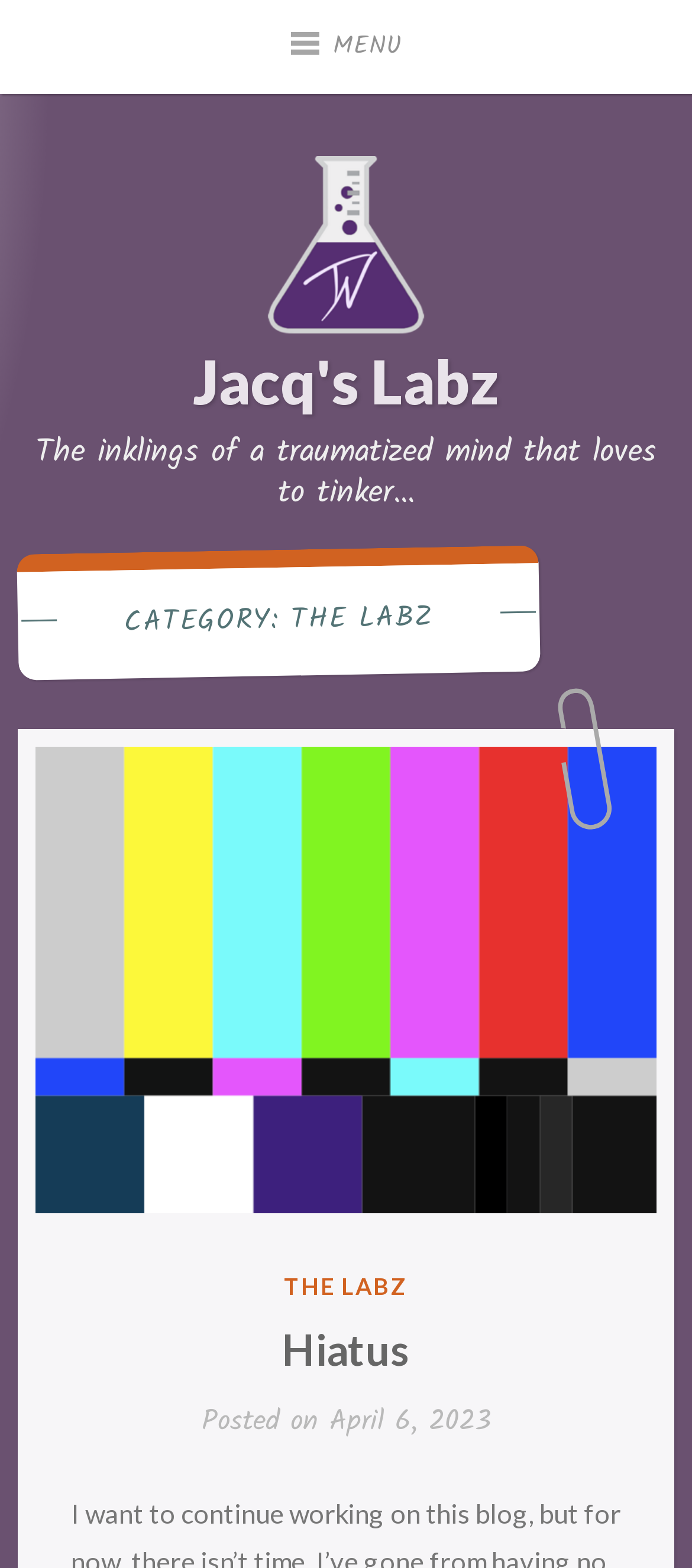What is the logo of Jacq's Labz?
Respond to the question with a well-detailed and thorough answer.

I found the logo by looking at the image description of the link element with the text 'The Jacq's Labz Logo. A 'JW' in a flask of purple liquid.' which is a child of the root element.